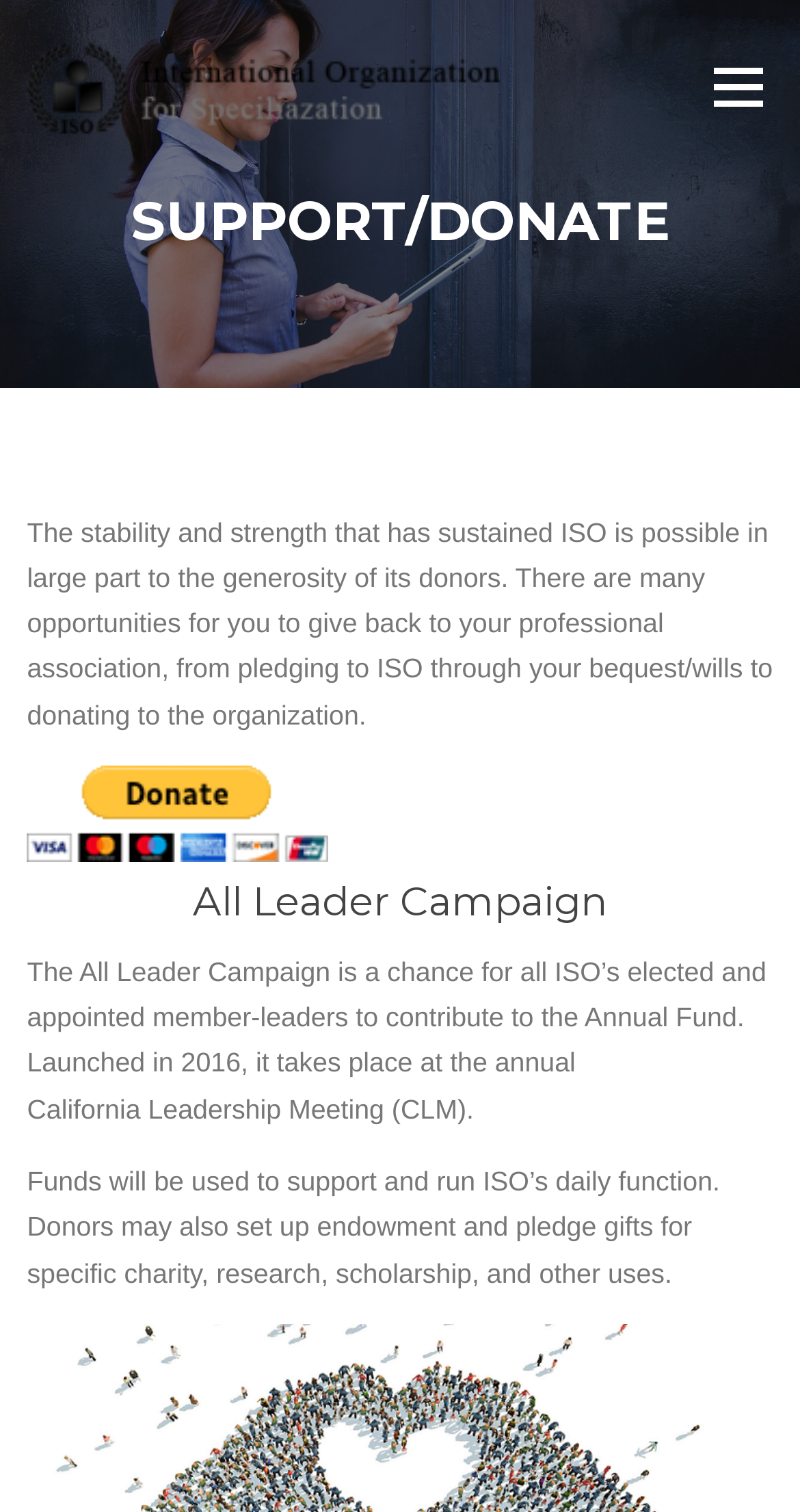Describe all visible elements and their arrangement on the webpage.

The webpage is about supporting and donating to the International Organization for Specialization. At the top left corner, there is a link to "Skip to content". Next to it, on the top center, is the organization's logo, an image of "cropped-logoiso2.png". On the top right corner, there is a link to "Menu".

Below the logo, there is a prominent heading "SUPPORT/DONATE" that spans the entire width of the page. Underneath this heading, there is a paragraph of text that explains the importance of donations to the organization, mentioning that the stability and strength of ISO are possible due to the generosity of its donors.

To the right of this paragraph, there is a "PayPal" button, which allows users to make online donations. Below the paragraph, there is another heading "All Leader Campaign" that takes up most of the page width. Underneath this heading, there are two blocks of text that describe the All Leader Campaign, which is an initiative for ISO's elected and appointed member-leaders to contribute to the Annual Fund. The text explains that the funds will be used to support the organization's daily functions and that donors can set up endowment and pledge gifts for specific charity, research, scholarship, and other uses.